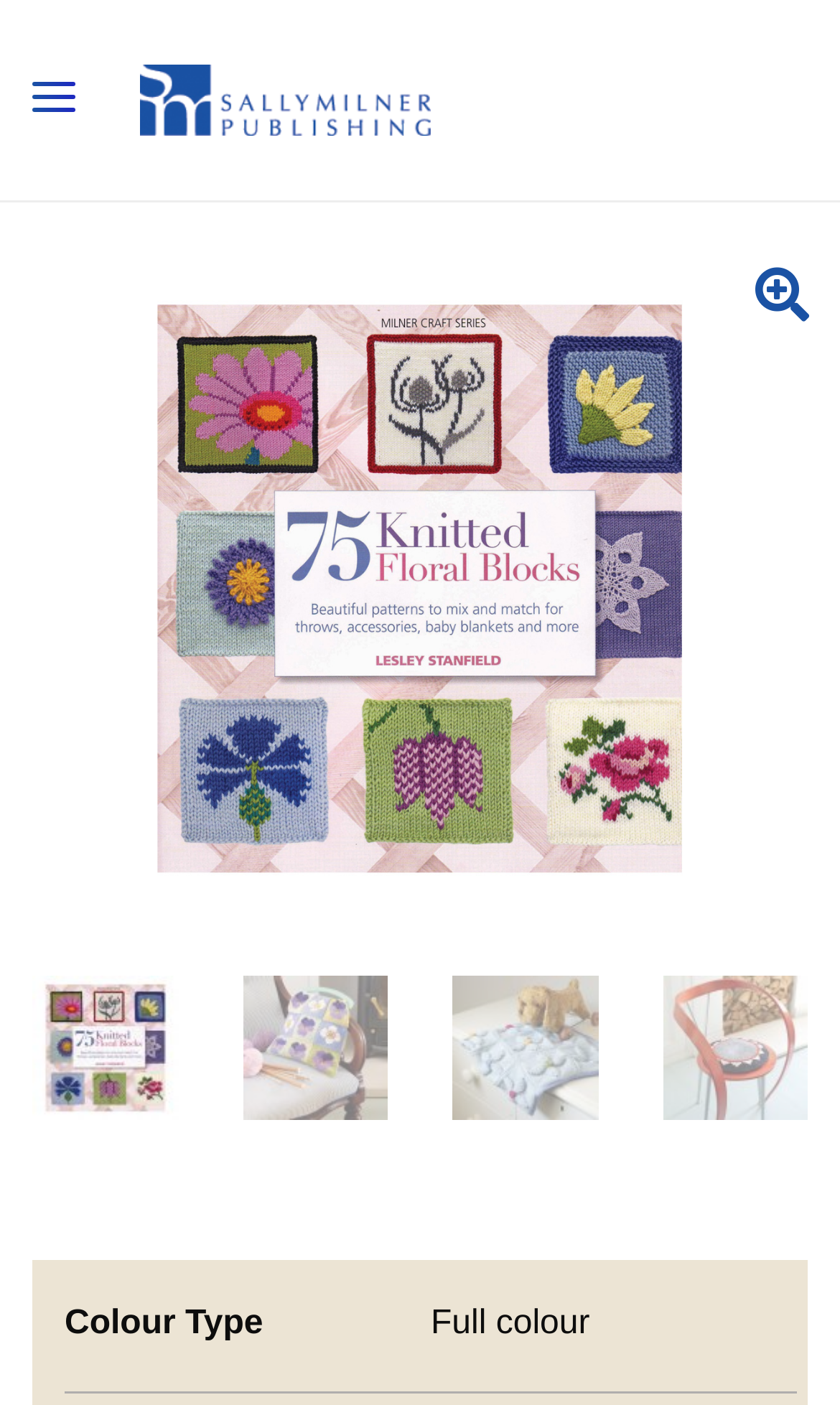Carefully observe the image and respond to the question with a detailed answer:
What is the shape of the button at the top left?

I examined the button element at the top left of the webpage and found that its bounding box coordinates indicate a rectangular shape.